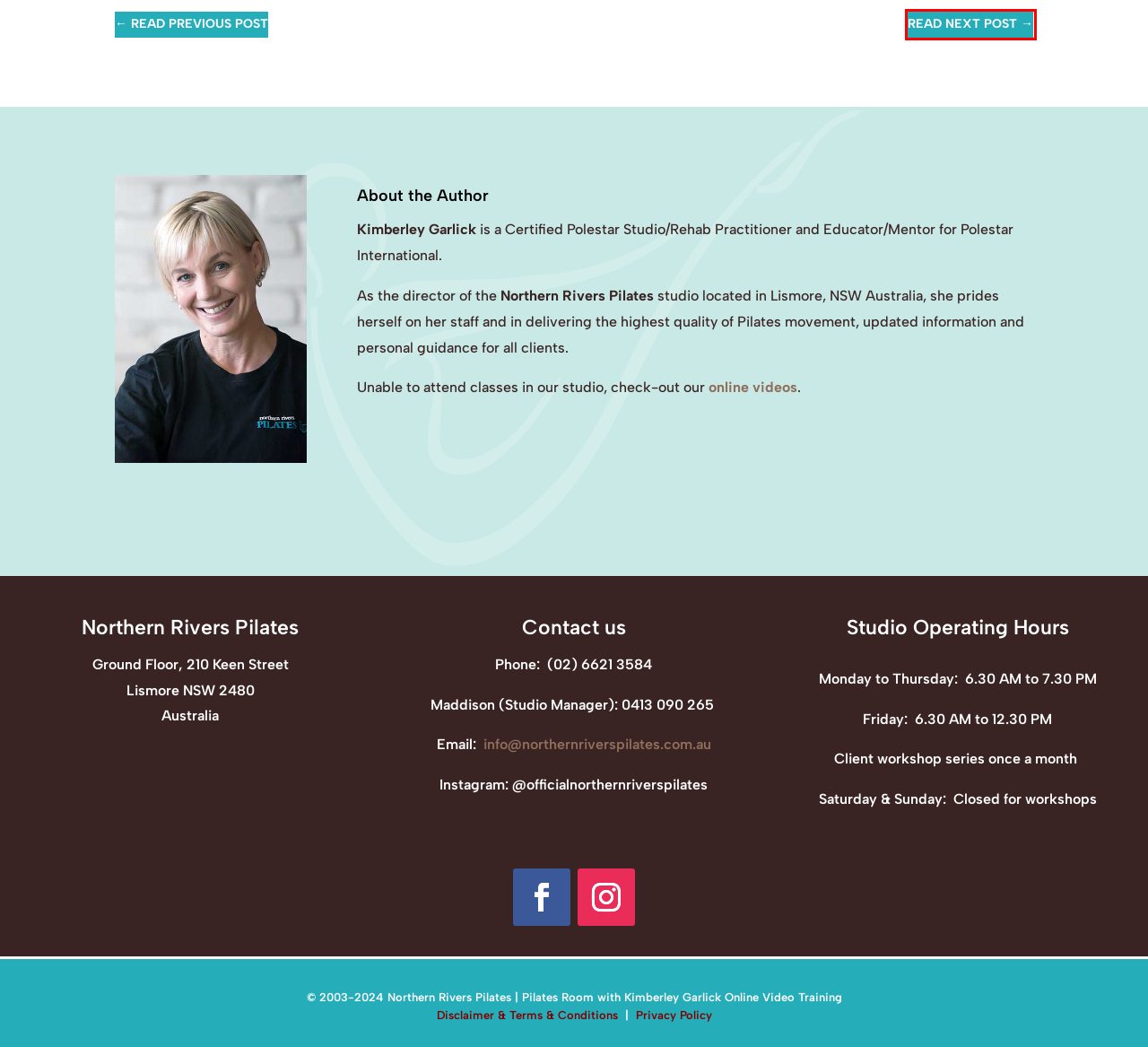You have a screenshot showing a webpage with a red bounding box highlighting an element. Choose the webpage description that best fits the new webpage after clicking the highlighted element. The descriptions are:
A. Disclaimer | Terms & Conditions - Northern Rivers Pilates
B. Pilates classes - Northern Rivers Pilates
C. Pilates Studio Lismore NSW - Northern Rivers Pilates
D. Privacy Policy - Northern Rivers Pilates
E. Great news ... We'll be back in business soon! - Northern Rivers Pilates
F. Bookings - Northern Rivers Pilates
G. Online video training - Pilates for Wellbeing - Northern Rivers Pilates
H. BLOG - Northern Rivers Pilates

E